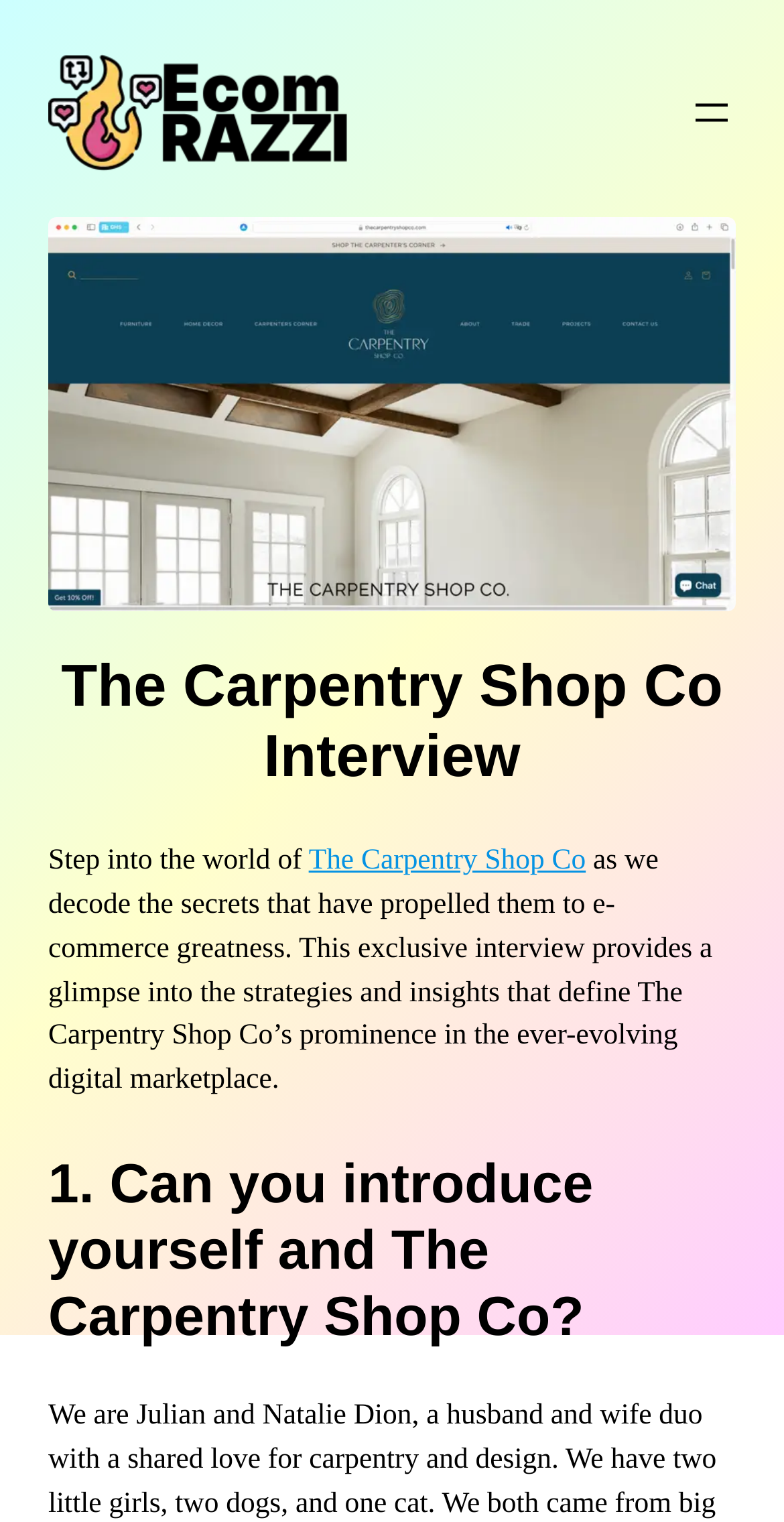Identify the coordinates of the bounding box for the element described below: "318-865-3311". Return the coordinates as four float numbers between 0 and 1: [left, top, right, bottom].

None